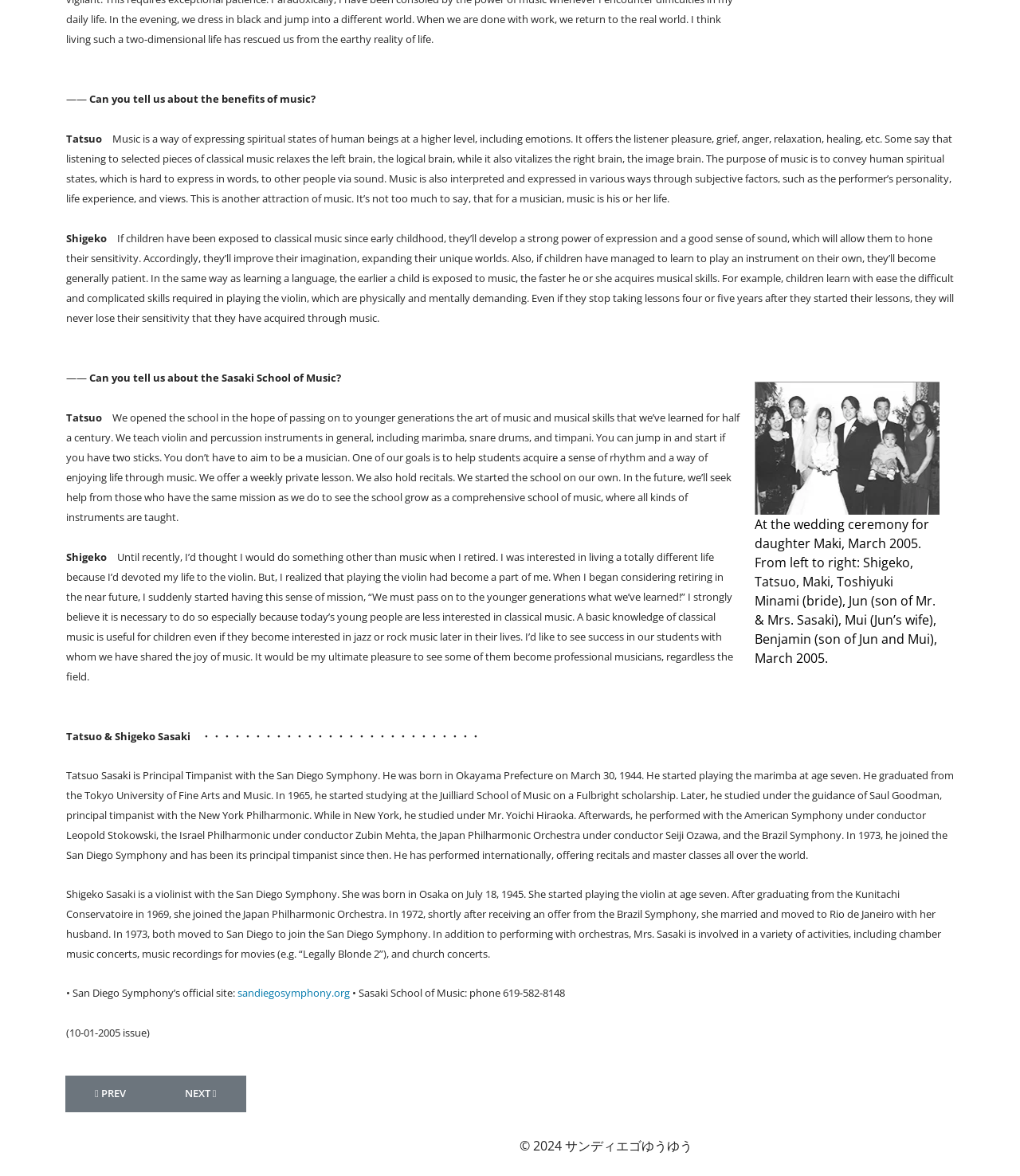Determine the bounding box coordinates of the target area to click to execute the following instruction: "Go to the company information page."

[0.081, 0.967, 0.125, 0.983]